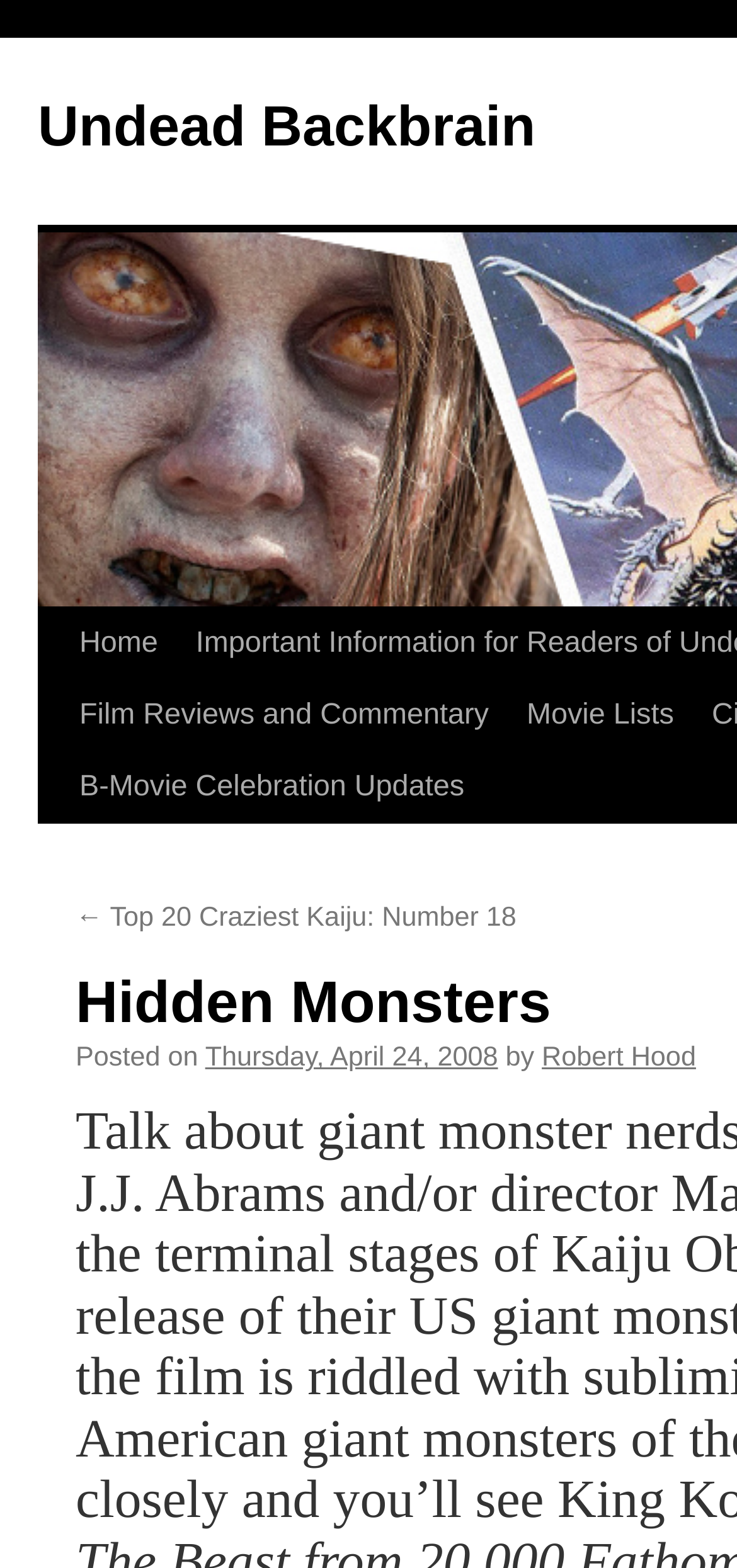Find the bounding box of the UI element described as: "Home". The bounding box coordinates should be given as four float values between 0 and 1, i.e., [left, top, right, bottom].

[0.082, 0.388, 0.222, 0.434]